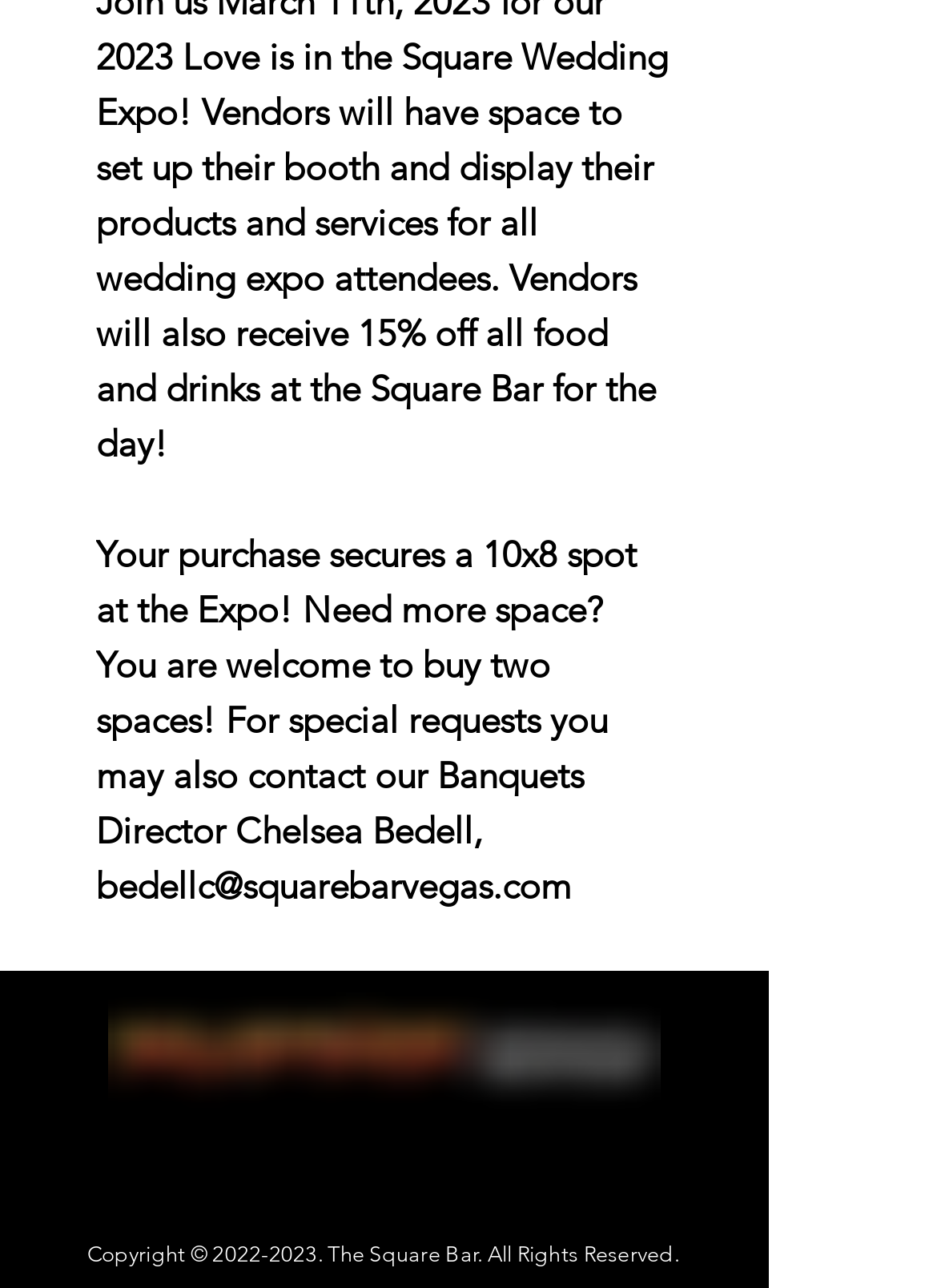What is the copyright year?
Based on the screenshot, answer the question with a single word or phrase.

2022-2023